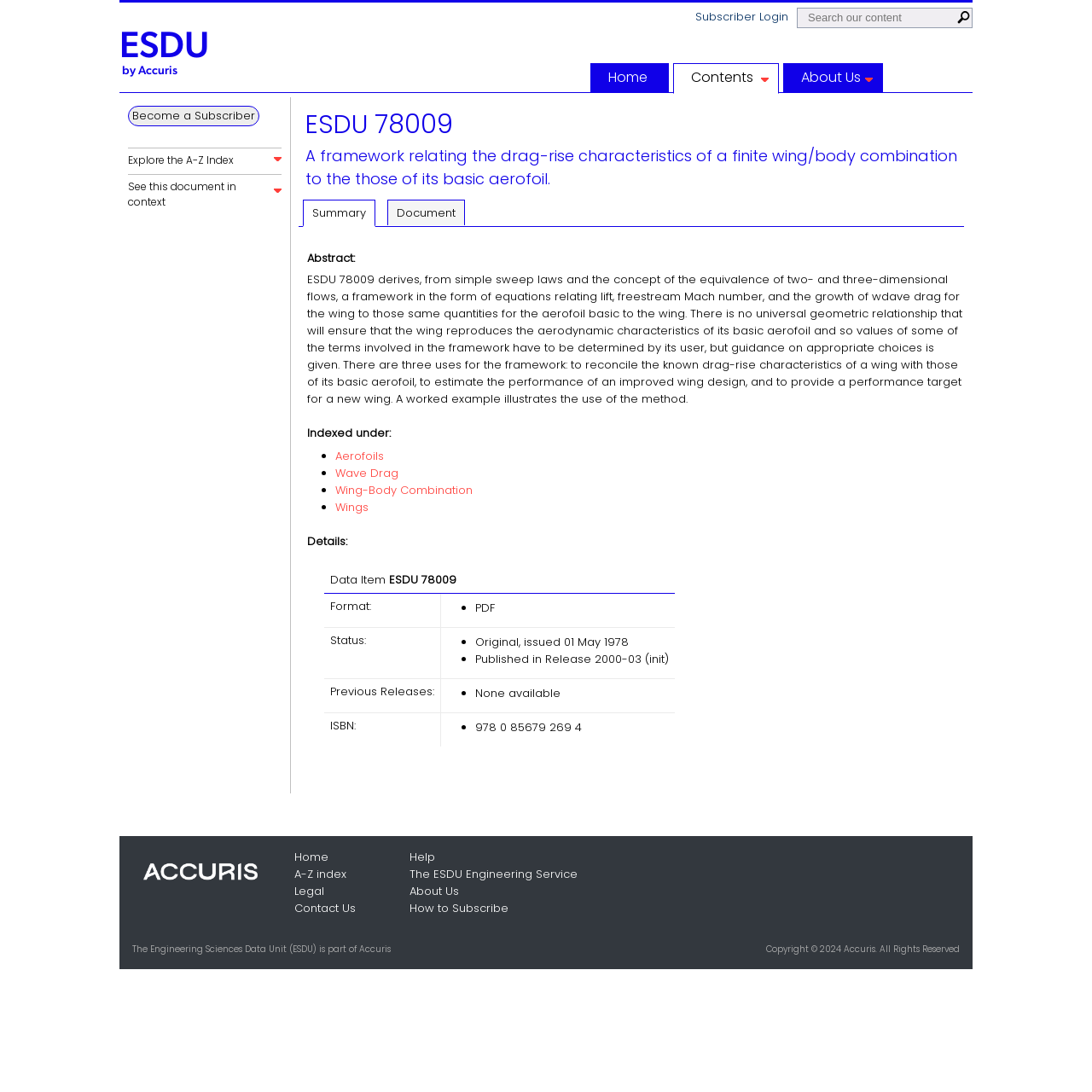Locate the bounding box coordinates of the element I should click to achieve the following instruction: "Read related content".

None